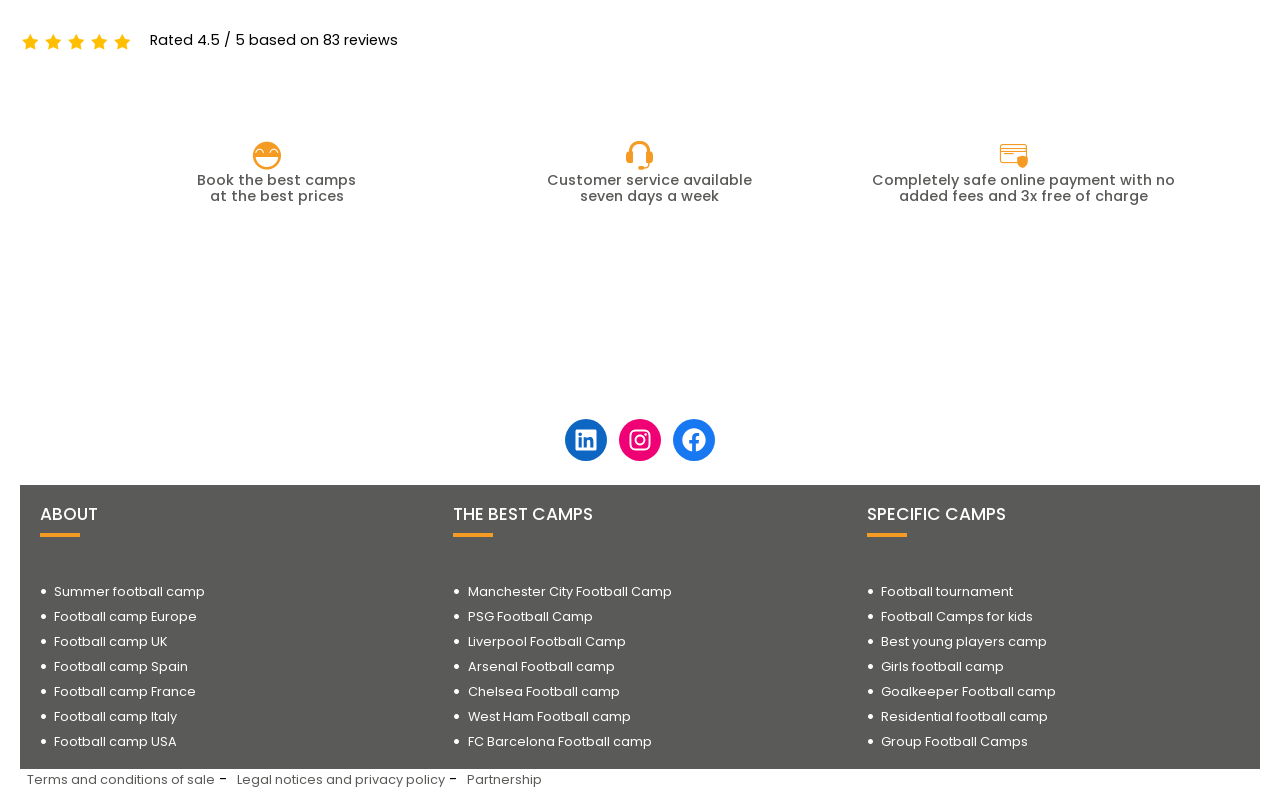What is the overall rating of the camps?
Please provide a single word or phrase in response based on the screenshot.

4.5 / 5